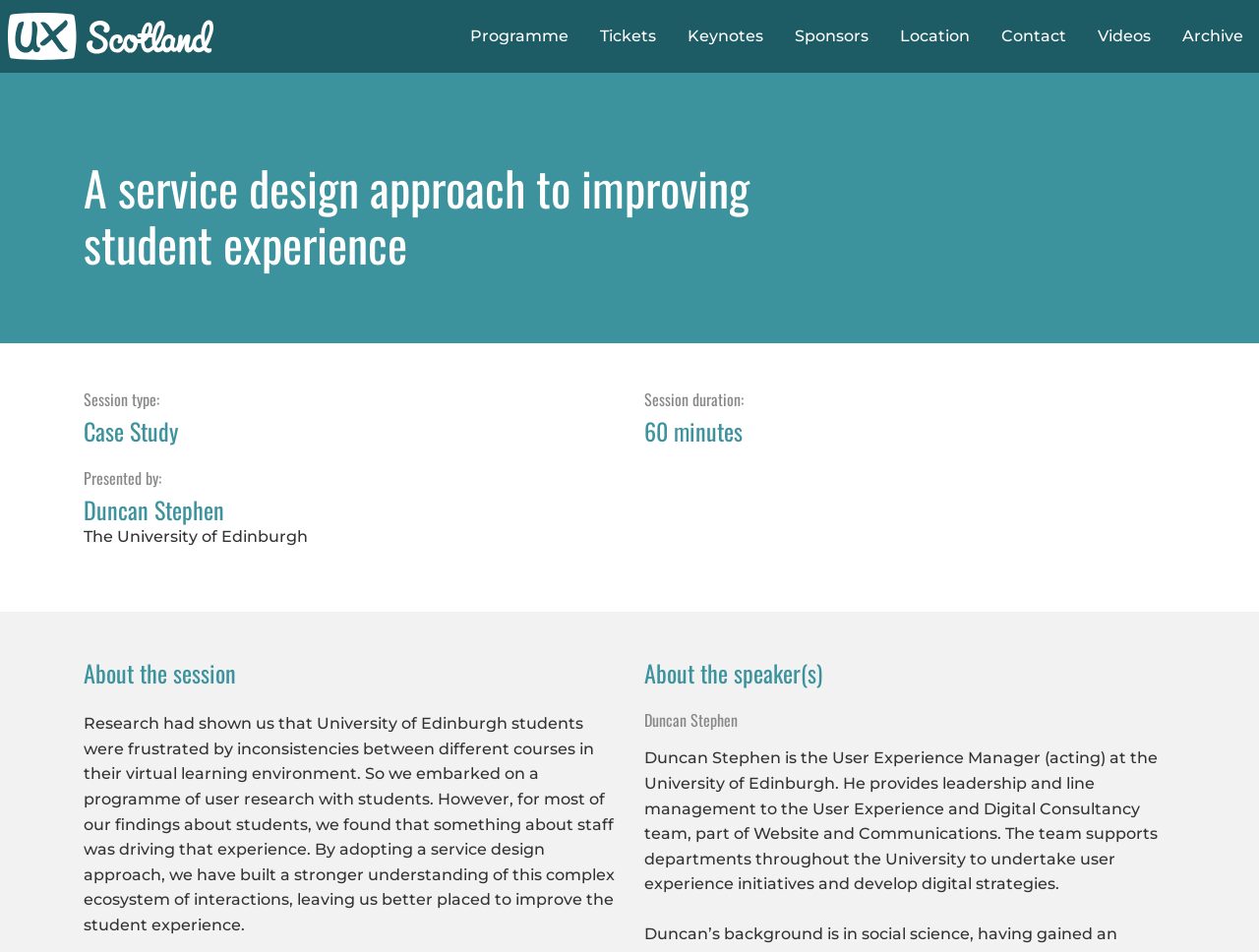Locate the bounding box coordinates of the clickable part needed for the task: "Read about the speaker 'Duncan Stephen'".

[0.512, 0.747, 0.934, 0.767]